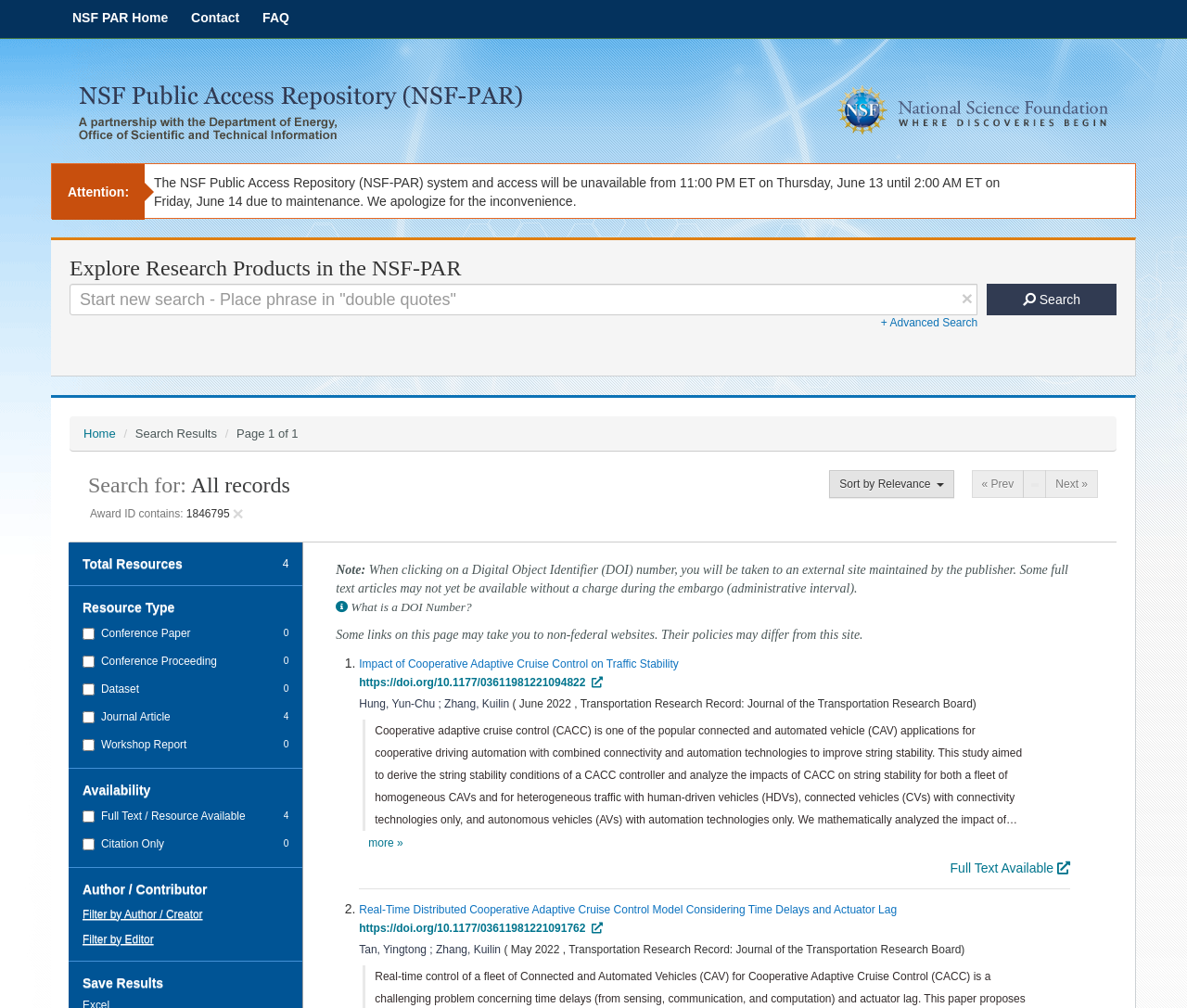Locate the bounding box coordinates of the clickable area needed to fulfill the instruction: "Search for records".

[0.831, 0.282, 0.941, 0.313]